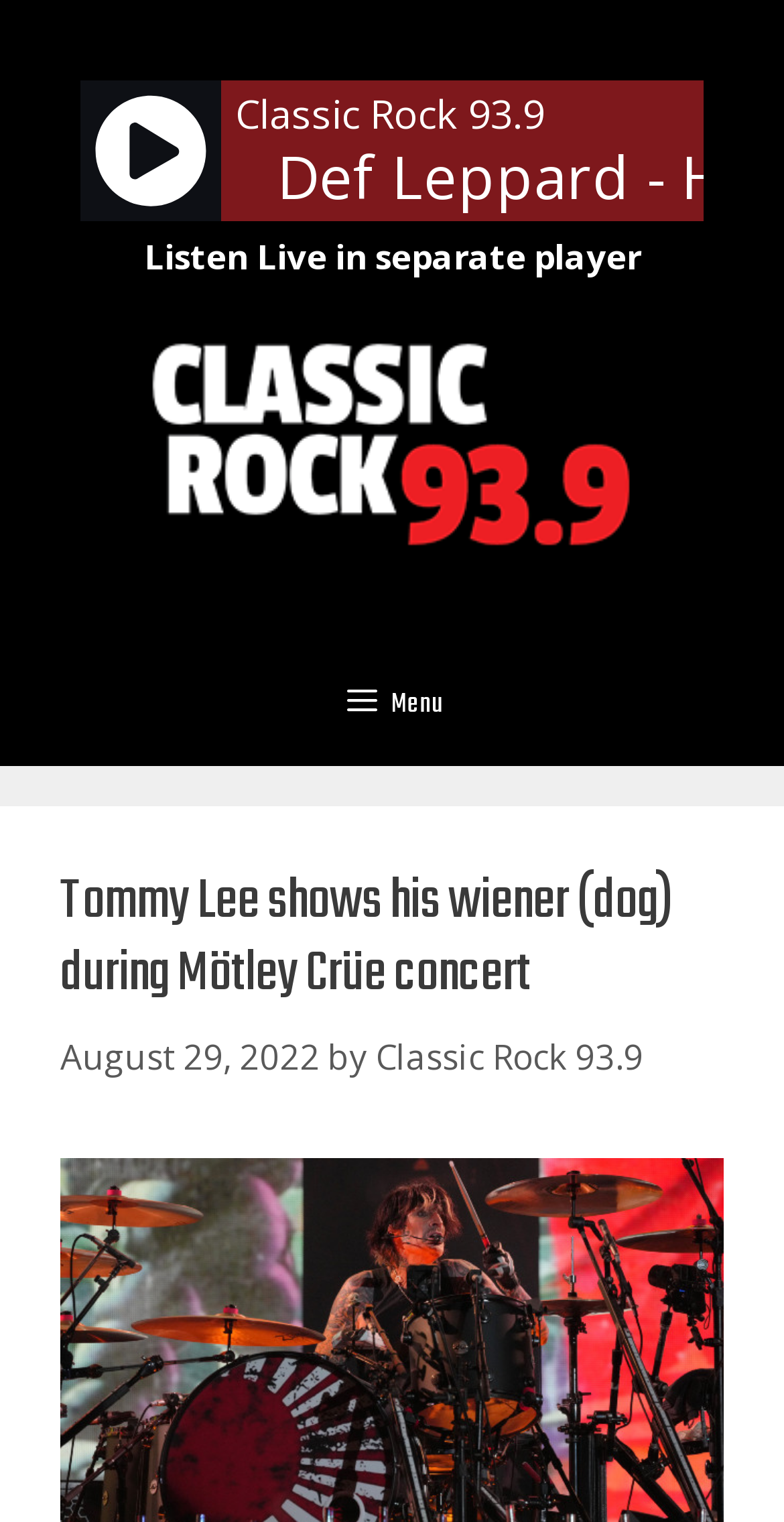Given the element description Menu, identify the bounding box coordinates for the UI element on the webpage screenshot. The format should be (top-left x, top-left y, bottom-right x, bottom-right y), with values between 0 and 1.

[0.0, 0.423, 1.0, 0.503]